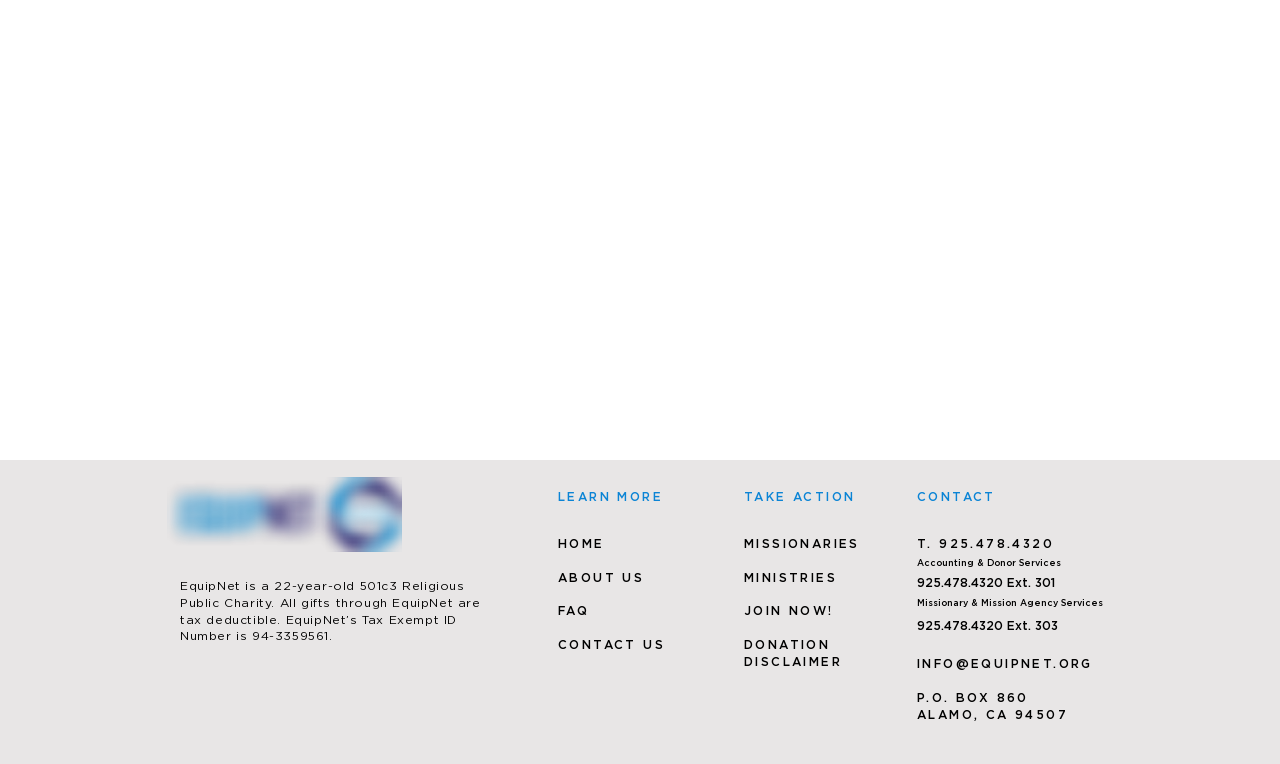Please find the bounding box coordinates of the section that needs to be clicked to achieve this instruction: "Click the INFO@EQUIPNET.ORG link".

[0.716, 0.859, 0.854, 0.879]